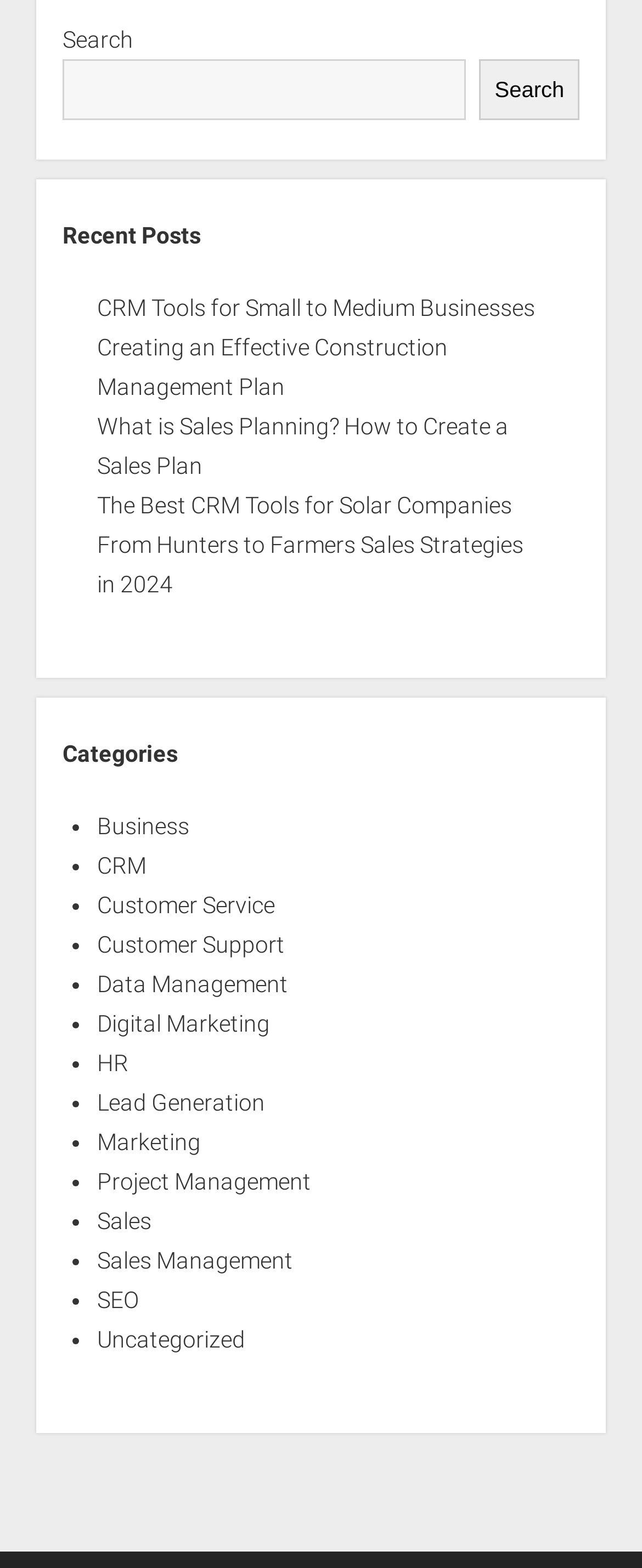Locate the bounding box coordinates of the area you need to click to fulfill this instruction: 'Read 'CRM Tools for Small to Medium Businesses''. The coordinates must be in the form of four float numbers ranging from 0 to 1: [left, top, right, bottom].

[0.151, 0.188, 0.833, 0.205]